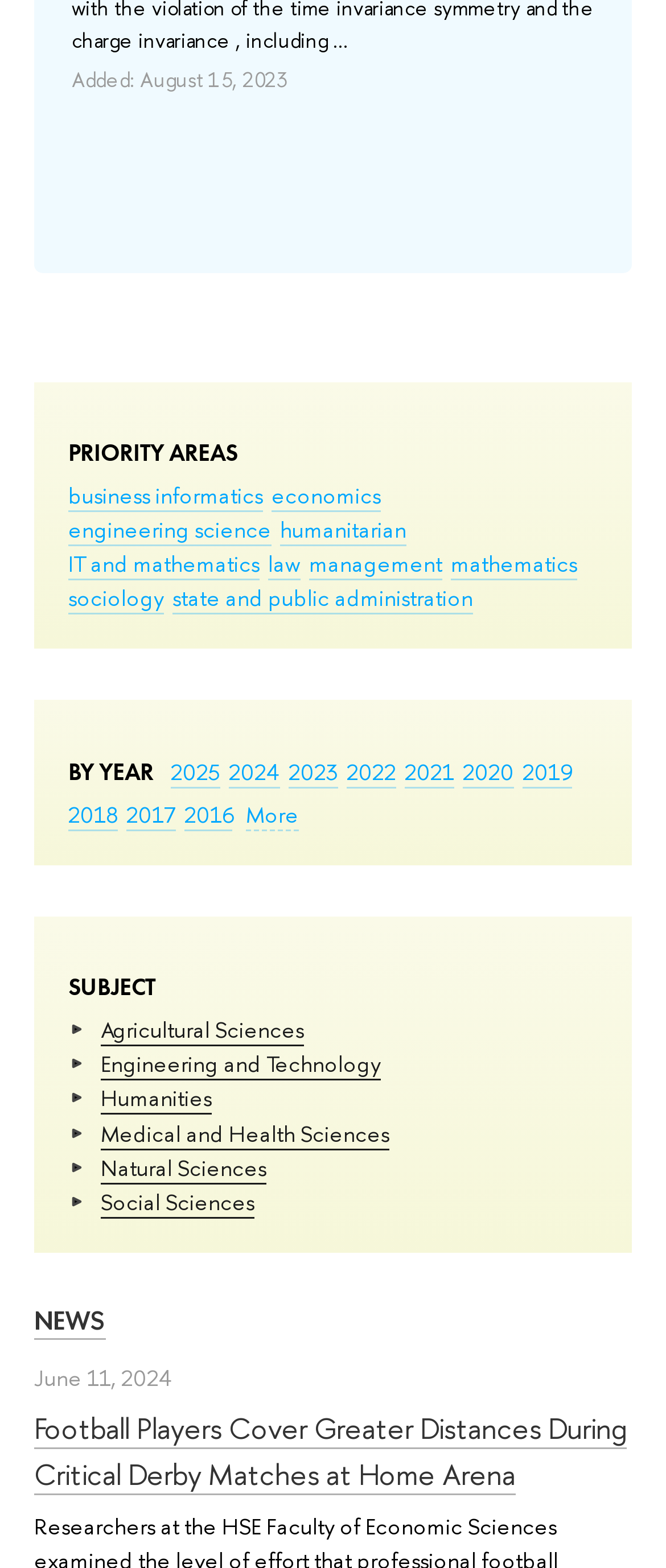Could you determine the bounding box coordinates of the clickable element to complete the instruction: "View Agricultural Sciences"? Provide the coordinates as four float numbers between 0 and 1, i.e., [left, top, right, bottom].

[0.151, 0.647, 0.456, 0.667]